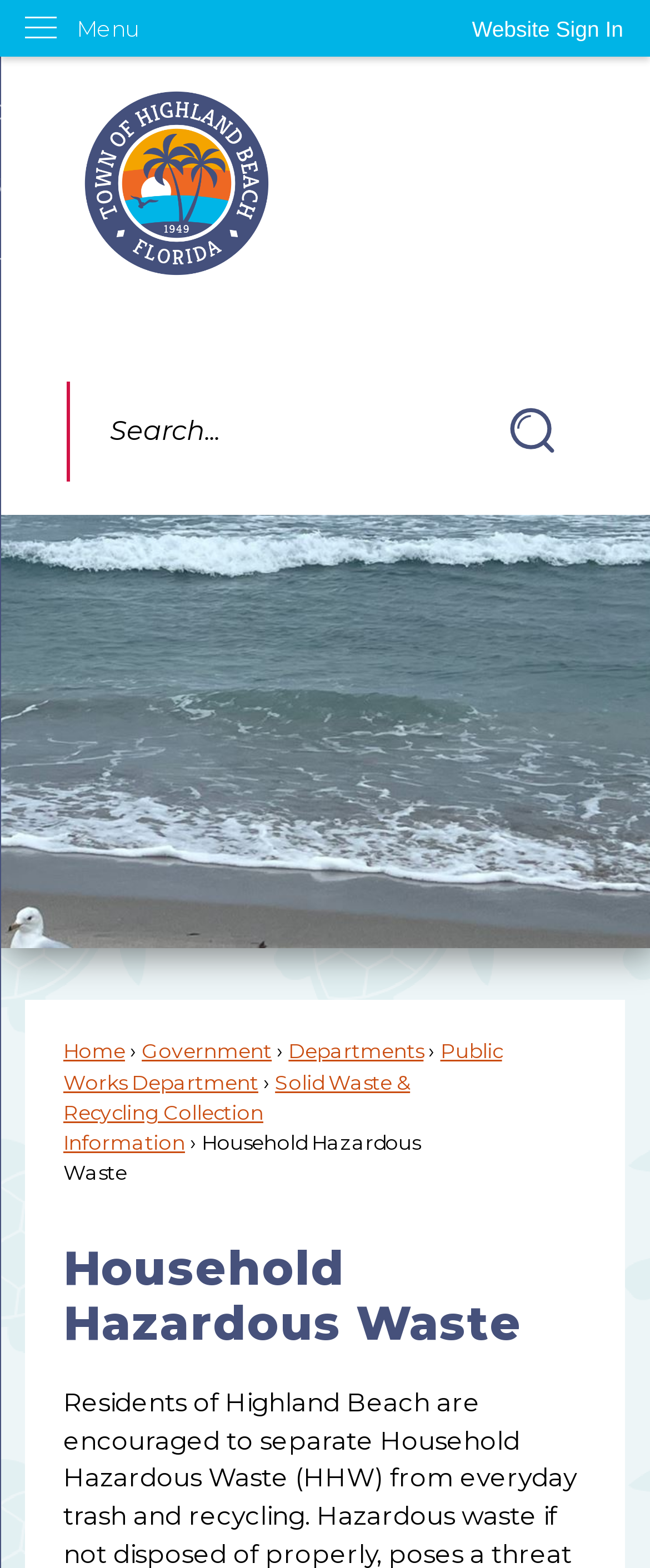What is the function of the 'Skip to Main Content' link?
Examine the image closely and answer the question with as much detail as possible.

The 'Skip to Main Content' link is located at the top of the webpage, suggesting that it allows users to bypass the navigation menu and jump directly to the main content of the webpage. This is likely intended to improve accessibility for users with disabilities.